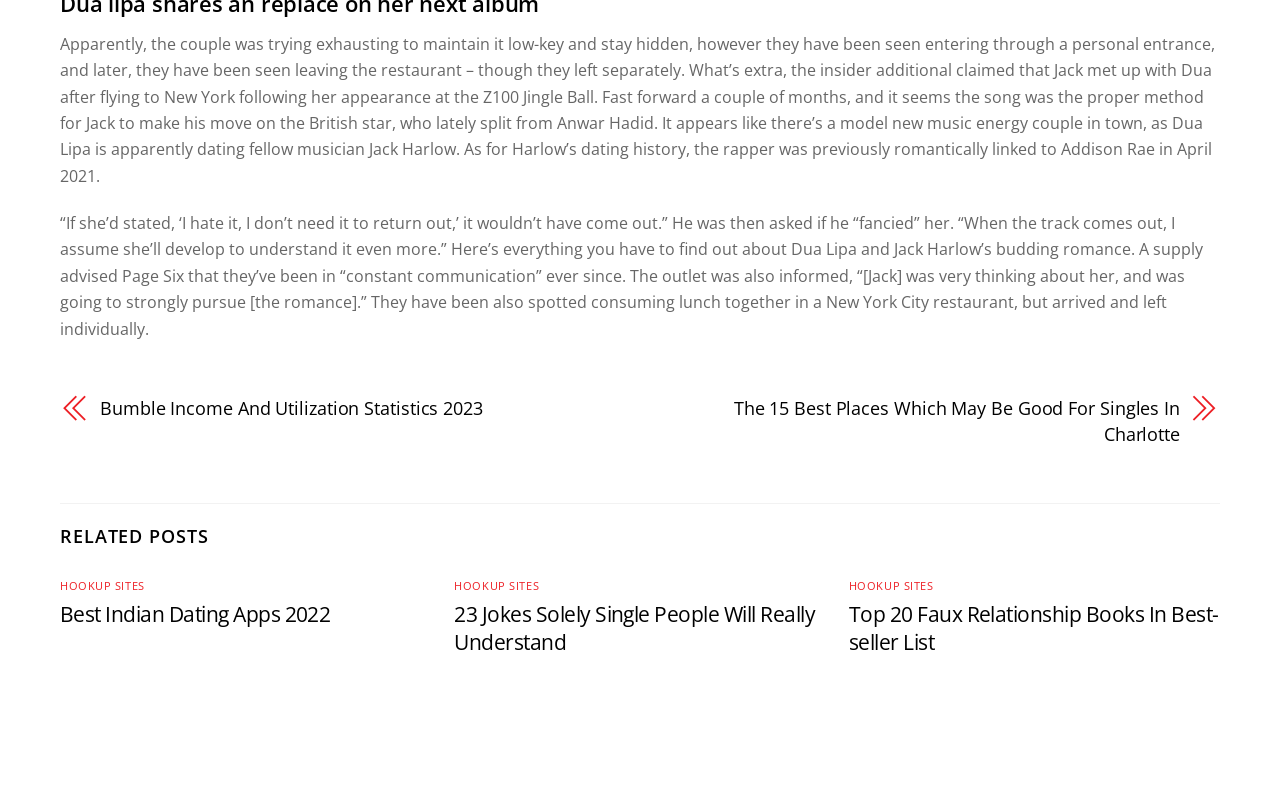Using the description: "Best Indian Dating Apps 2022", determine the UI element's bounding box coordinates. Ensure the coordinates are in the format of four float numbers between 0 and 1, i.e., [left, top, right, bottom].

[0.047, 0.746, 0.258, 0.781]